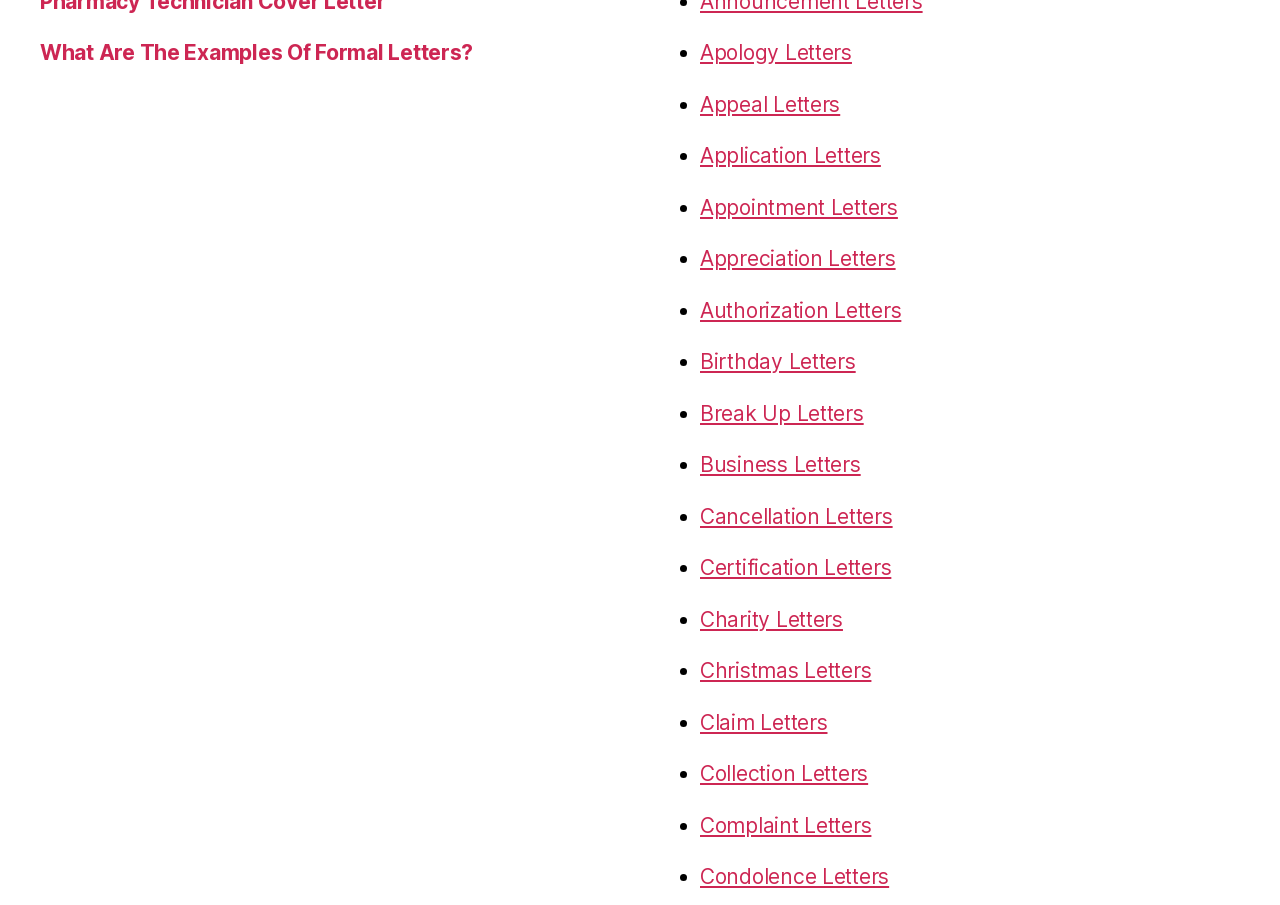Identify the bounding box coordinates of the part that should be clicked to carry out this instruction: "Read about Business Letters".

[0.547, 0.5, 0.672, 0.527]